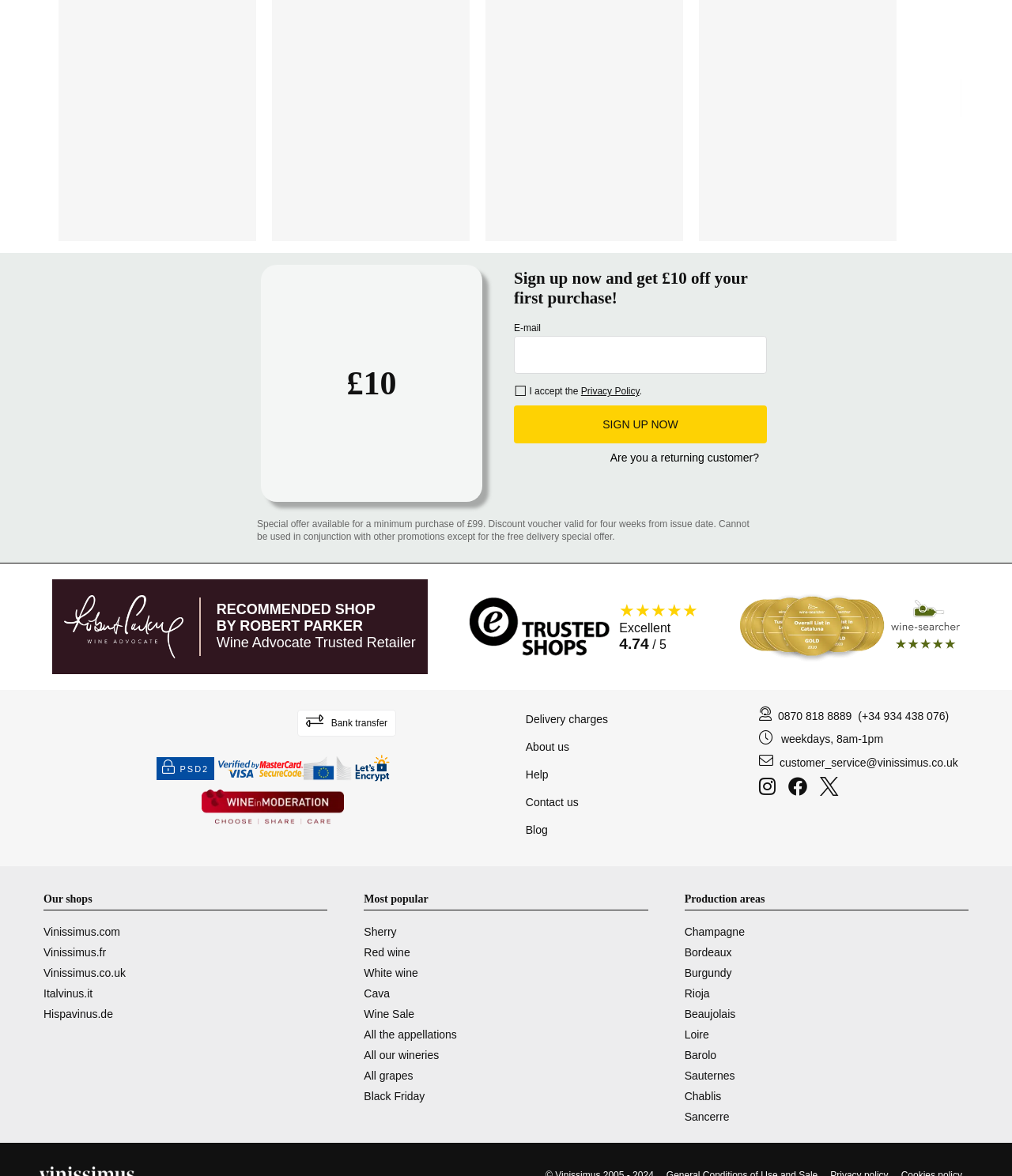What is the discount amount for new customers?
Refer to the image and answer the question using a single word or phrase.

£10